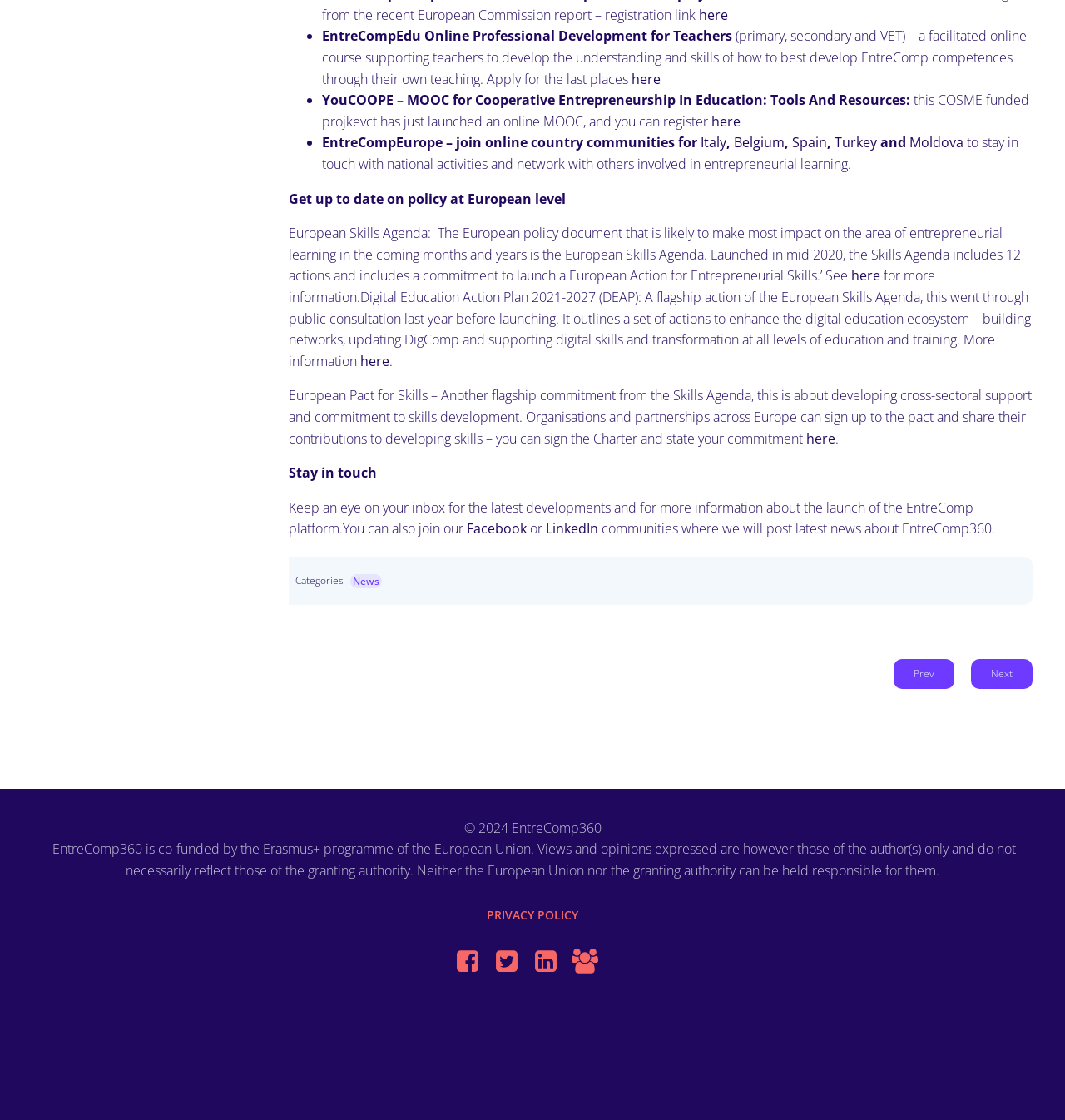Locate the bounding box coordinates of the region to be clicked to comply with the following instruction: "Get more information about the European Skills Agenda". The coordinates must be four float numbers between 0 and 1, in the form [left, top, right, bottom].

[0.799, 0.238, 0.827, 0.254]